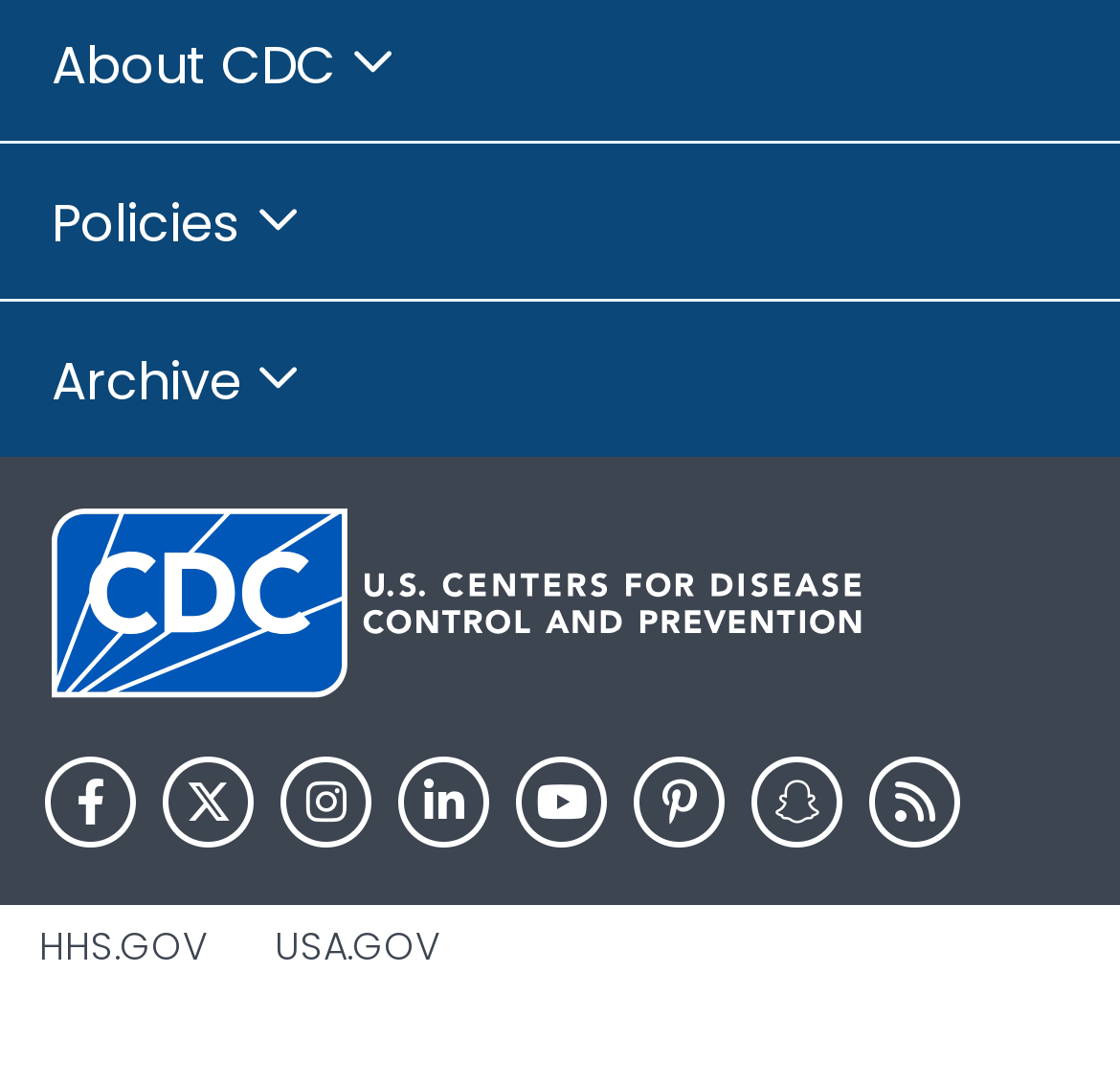Extract the bounding box coordinates of the UI element described: "USA.gov". Provide the coordinates in the format [left, top, right, bottom] with values ranging from 0 to 1.

[0.245, 0.846, 0.394, 0.896]